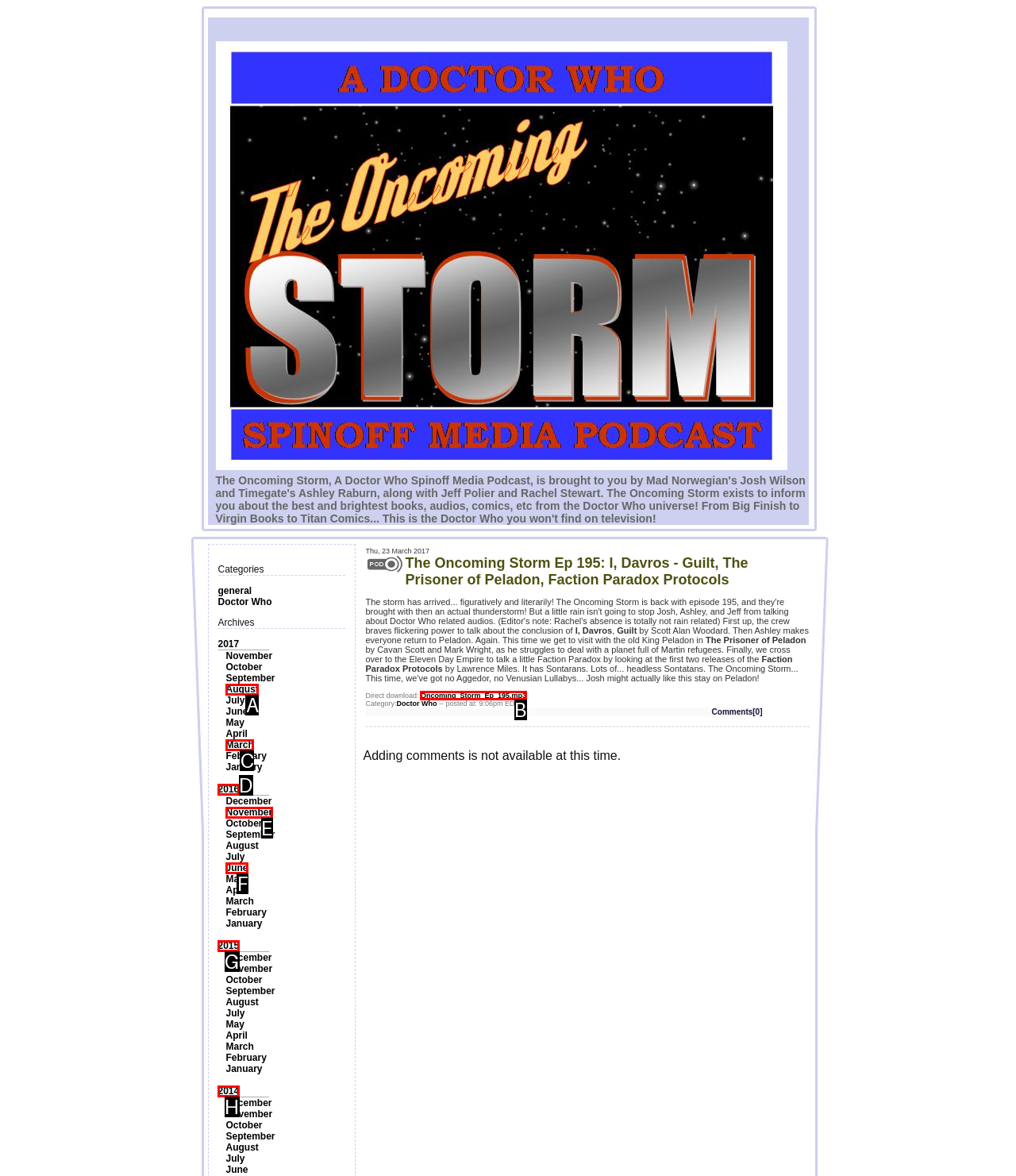For the task: Download the 'Oncoming_Storm_Ep_195.mp3' file, specify the letter of the option that should be clicked. Answer with the letter only.

B